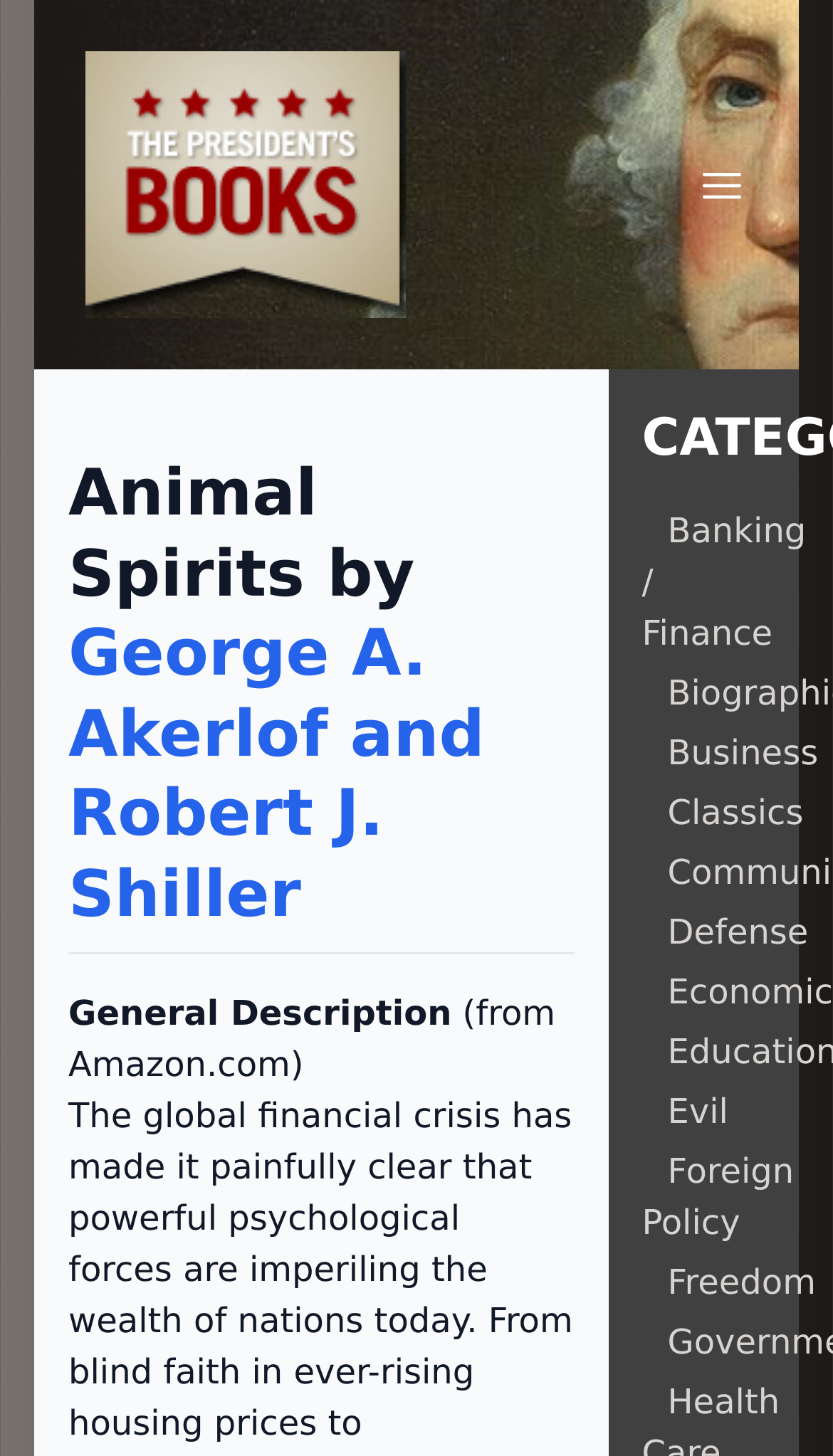Predict the bounding box for the UI component with the following description: "Foreign Policy".

[0.771, 0.773, 0.953, 0.871]